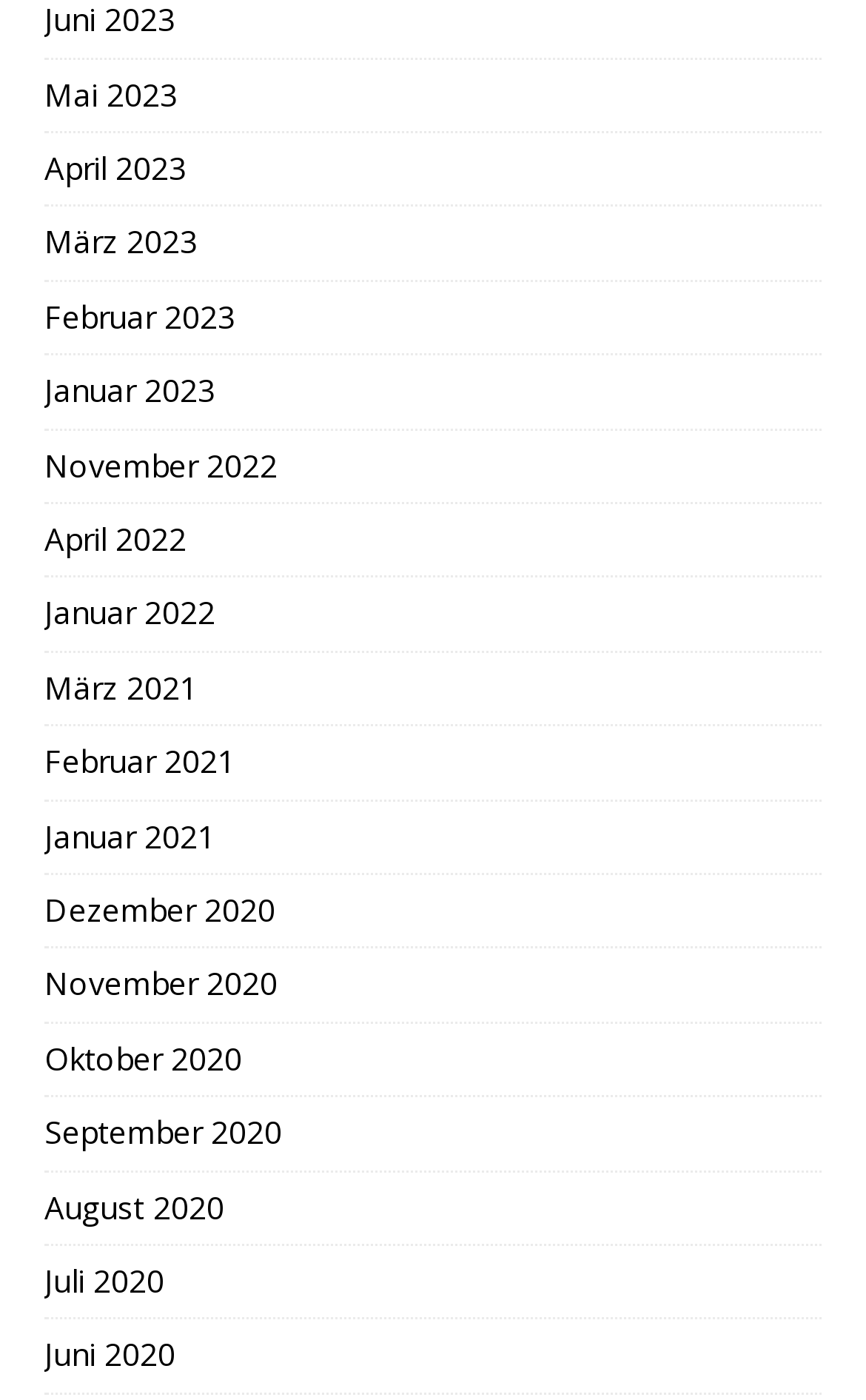What is the month listed below 'April 2023'?
Answer the question with as much detail as possible.

By examining the list of links, I found that the link 'März 2023' is listed below 'April 2023', suggesting that it is the next month in the list.